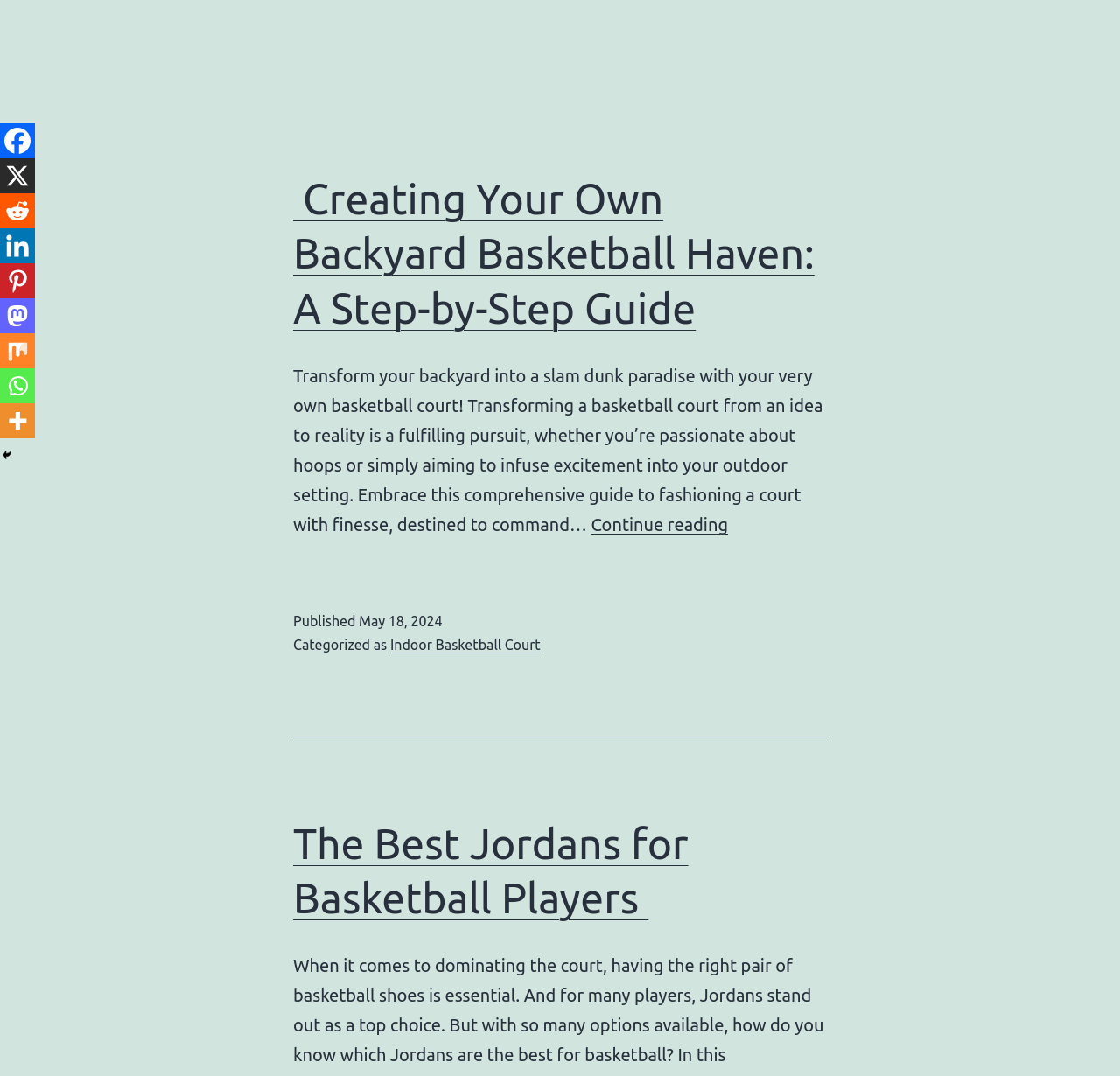Determine the bounding box coordinates of the section I need to click to execute the following instruction: "View the post on Linkedin". Provide the coordinates as four float numbers between 0 and 1, i.e., [left, top, right, bottom].

[0.0, 0.212, 0.031, 0.245]